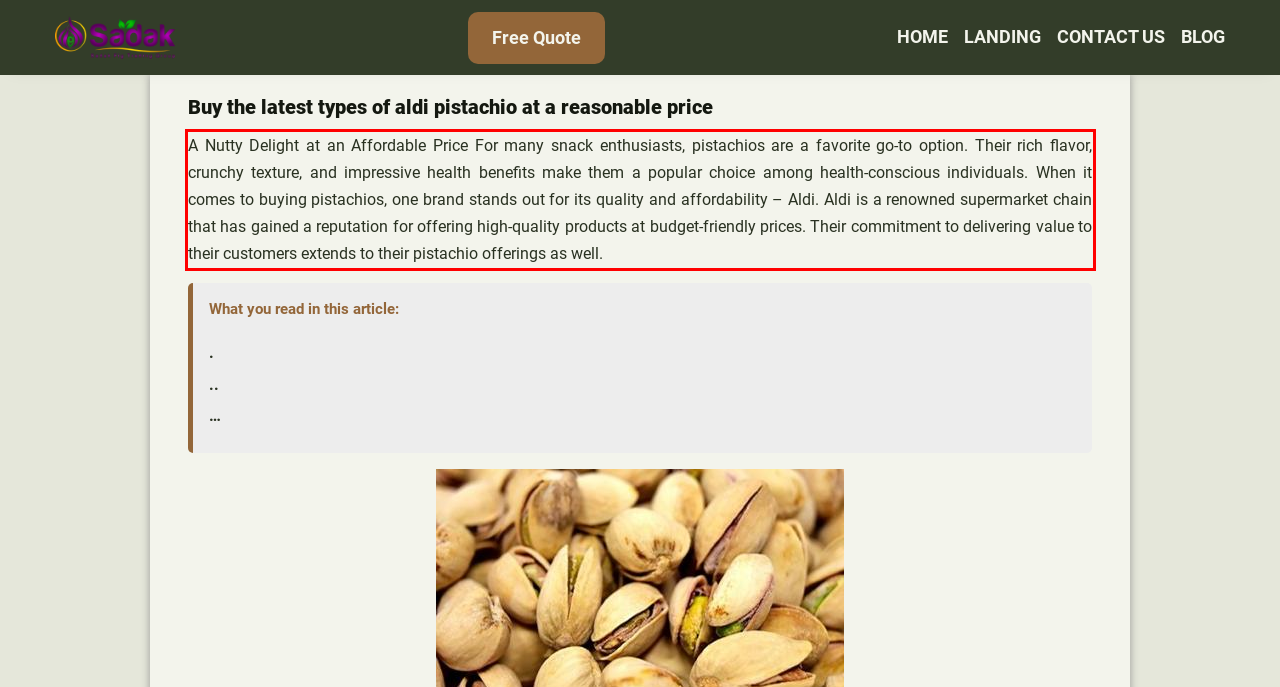You are provided with a screenshot of a webpage that includes a red bounding box. Extract and generate the text content found within the red bounding box.

A Nutty Delight at an Affordable Price For many snack enthusiasts, pistachios are a favorite go-to option. Their rich flavor, crunchy texture, and impressive health benefits make them a popular choice among health-conscious individuals. When it comes to buying pistachios, one brand stands out for its quality and affordability – Aldi. Aldi is a renowned supermarket chain that has gained a reputation for offering high-quality products at budget-friendly prices. Their commitment to delivering value to their customers extends to their pistachio offerings as well.